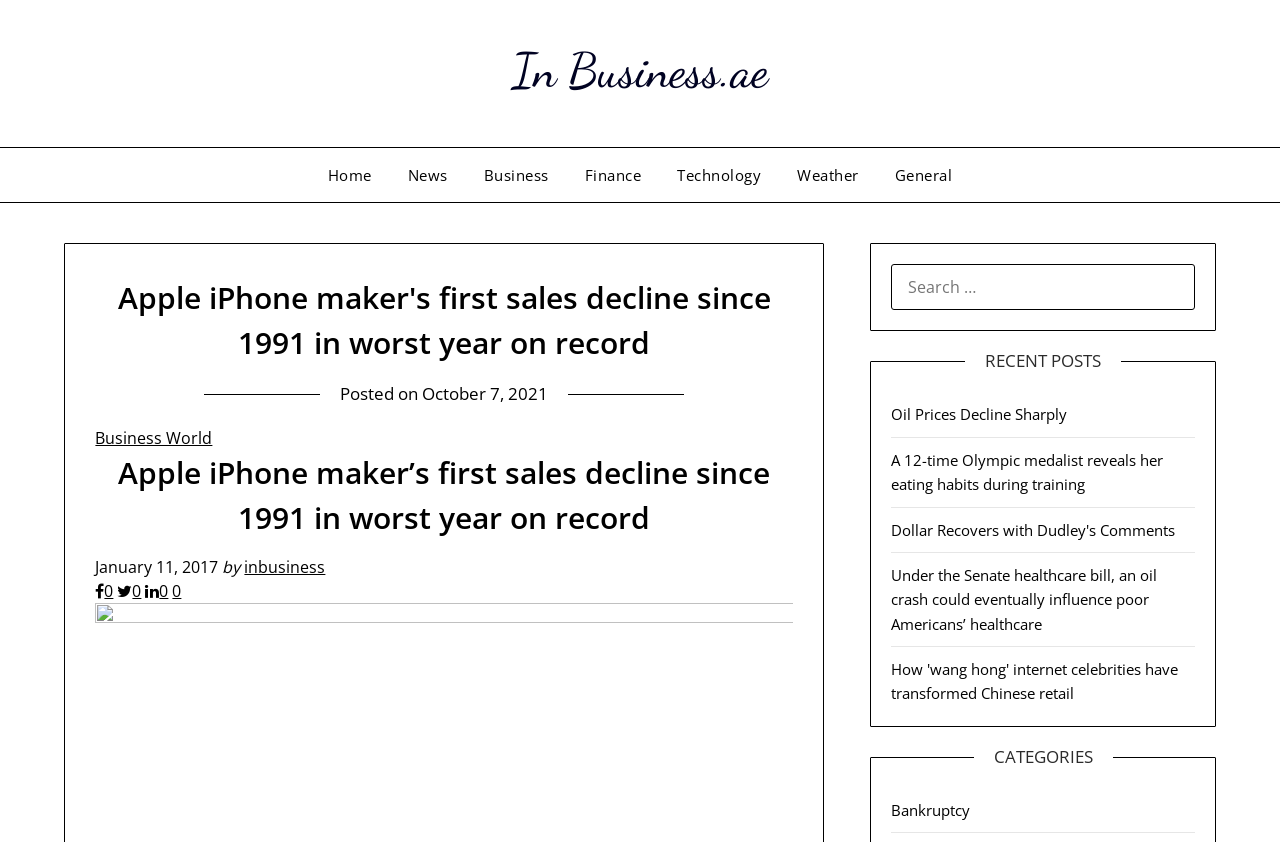What is the author of the news article?
Respond to the question with a single word or phrase according to the image.

inbusiness